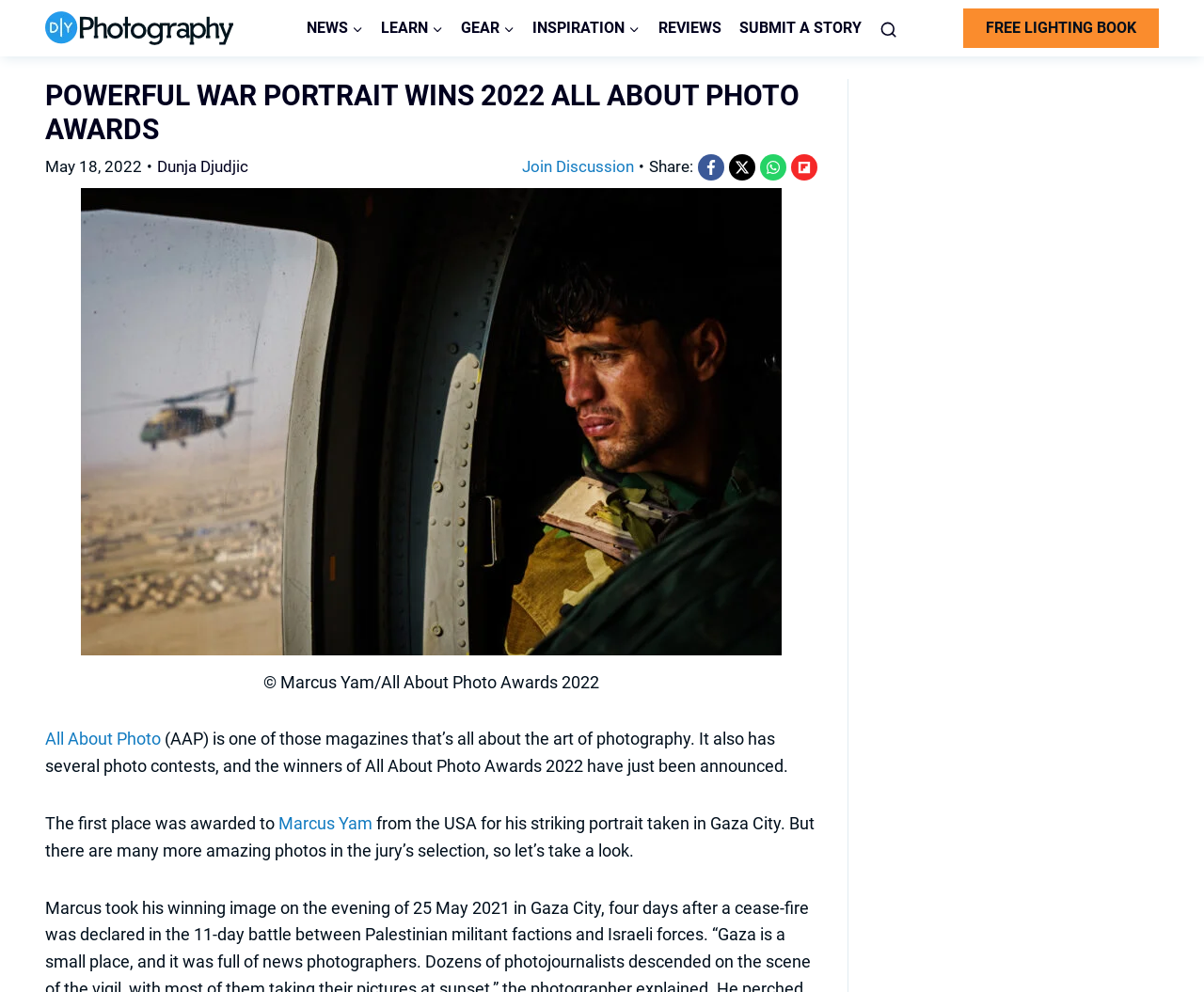Provide a brief response to the question below using a single word or phrase: 
What is the name of the magazine?

All About Photo